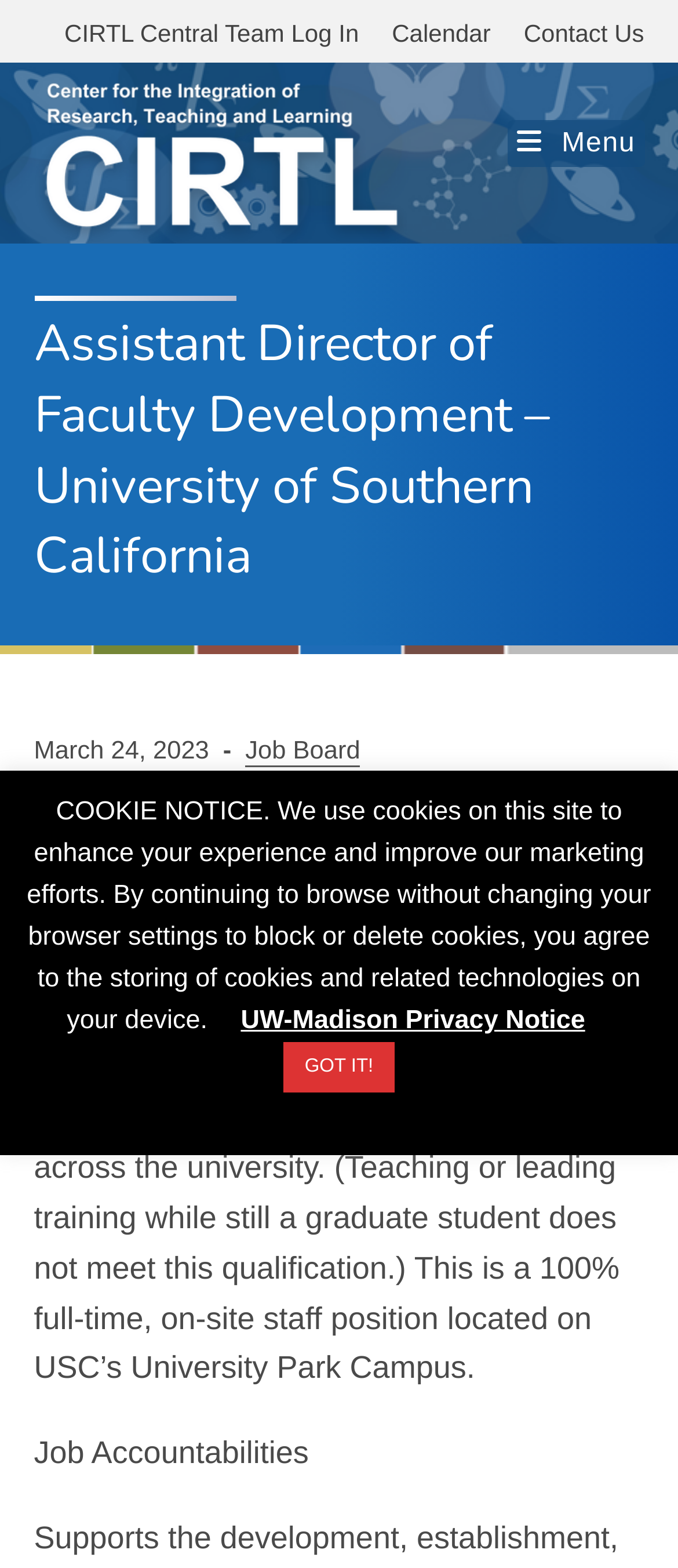Show the bounding box coordinates of the element that should be clicked to complete the task: "view job board".

[0.362, 0.47, 0.531, 0.489]